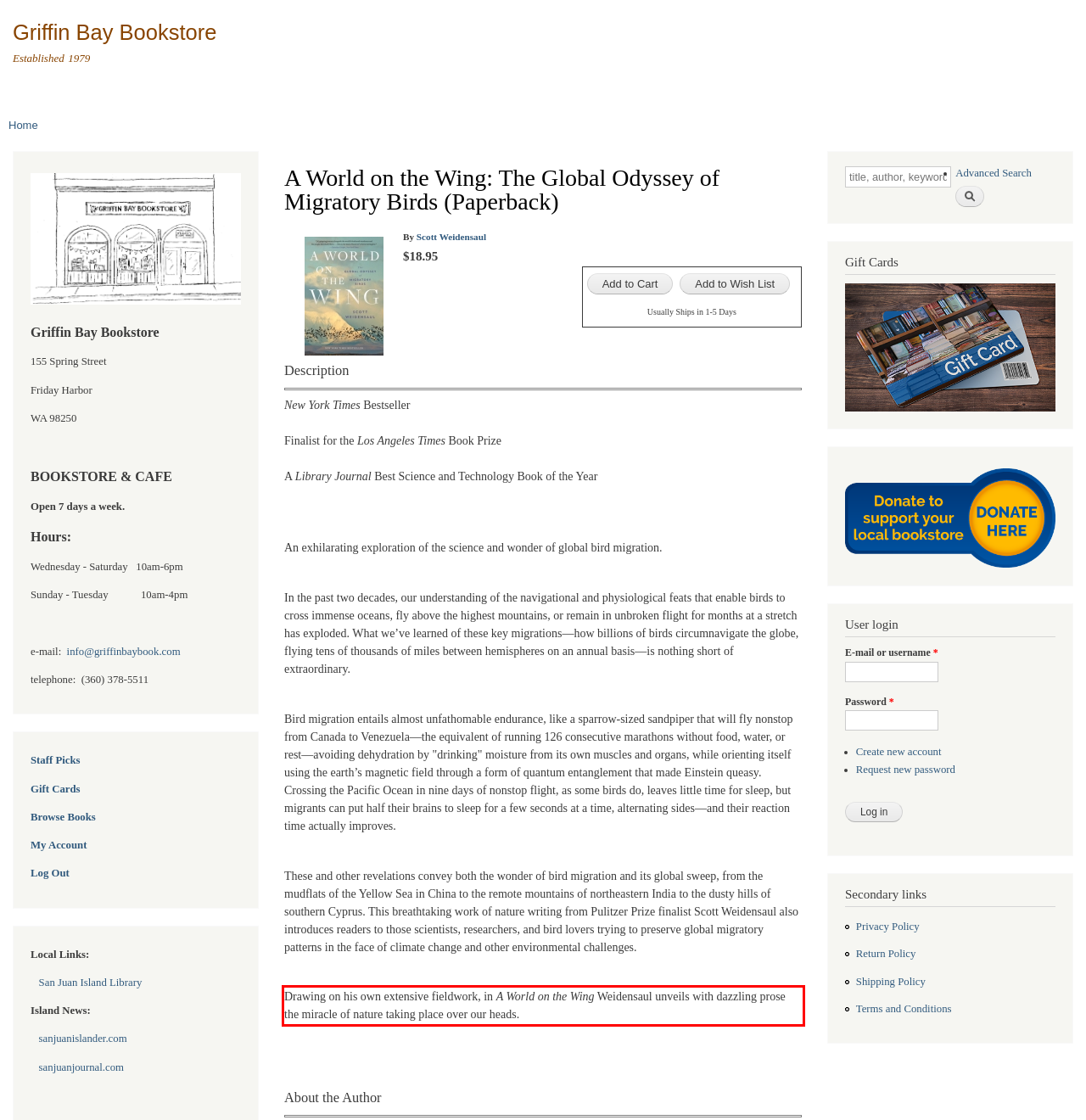Please examine the screenshot of the webpage and read the text present within the red rectangle bounding box.

Drawing on his own extensive fieldwork, in A World on the Wing Weidensaul unveils with dazzling prose the miracle of nature taking place over our heads.